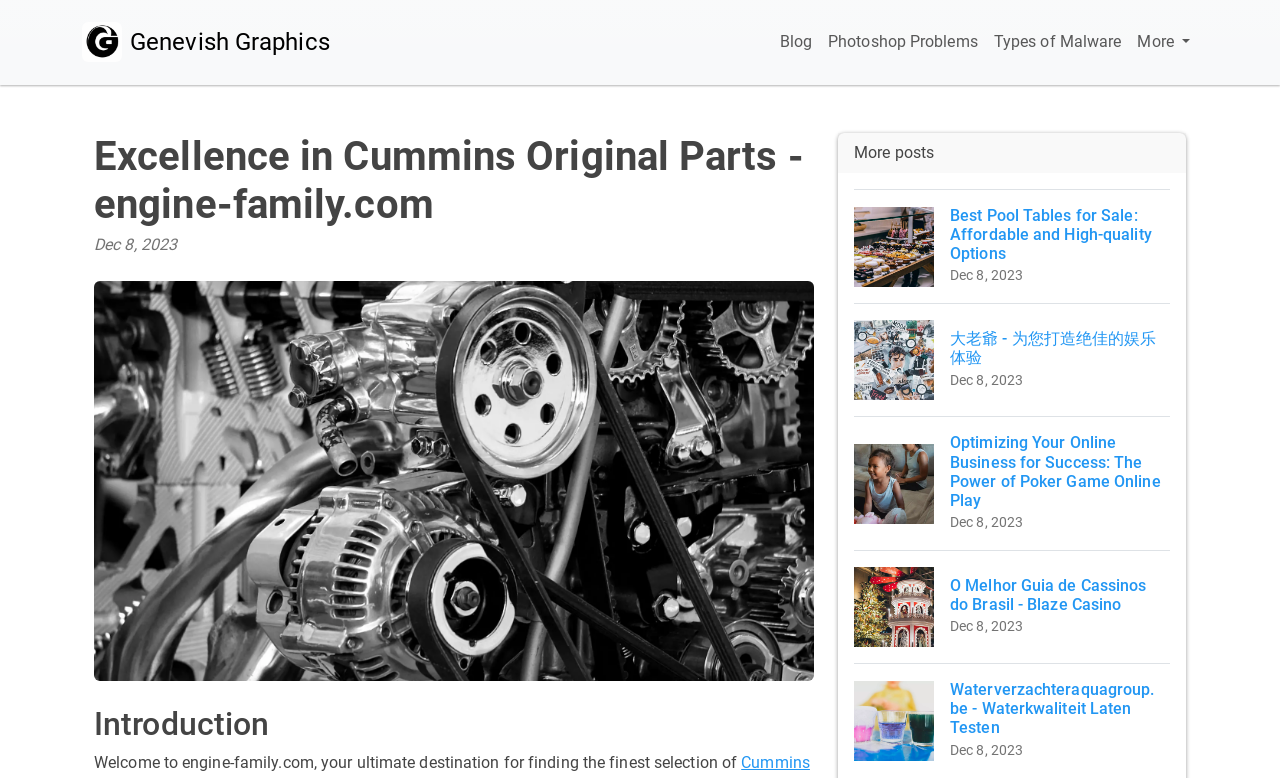Identify the bounding box coordinates of the region that should be clicked to execute the following instruction: "Click the logo".

[0.064, 0.022, 0.258, 0.087]